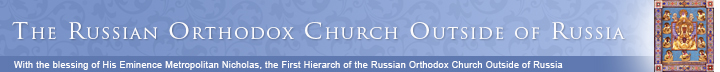What is the color of the background gradient?
Based on the screenshot, give a detailed explanation to answer the question.

The background features a soft blue gradient, conveying a sense of tranquility and reverence, which sets the tone for the website's content.